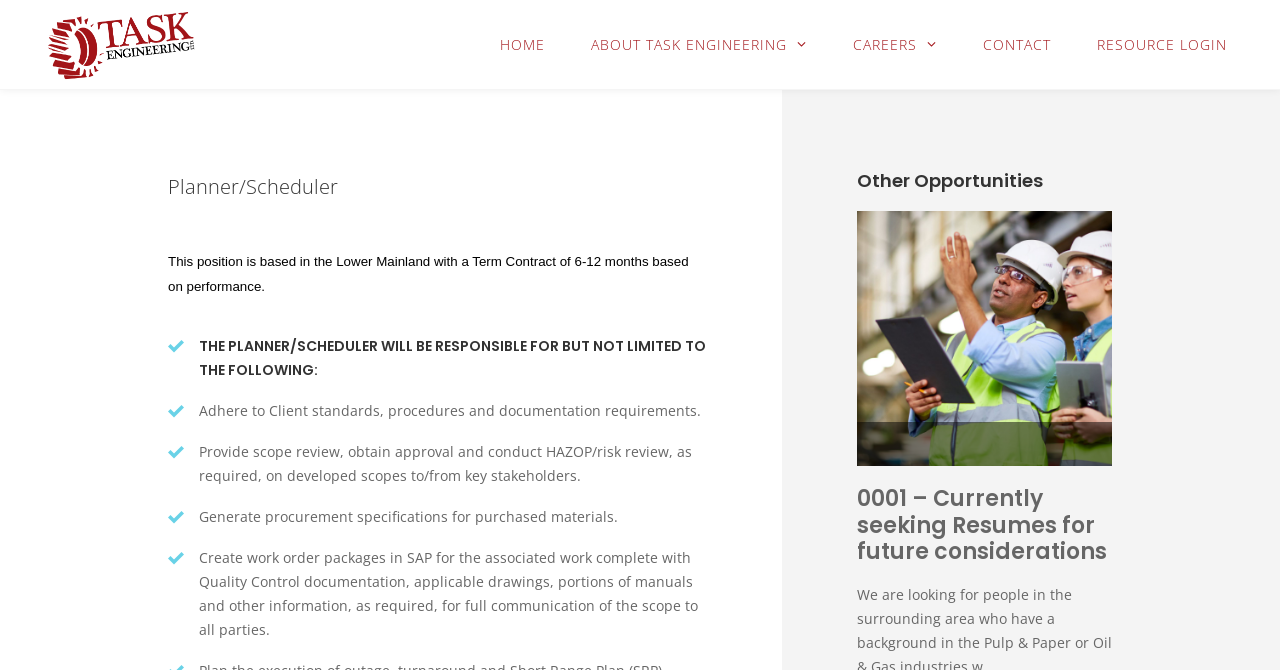What is one of the responsibilities of the Planner/Scheduler? Based on the image, give a response in one word or a short phrase.

Adhere to Client standards